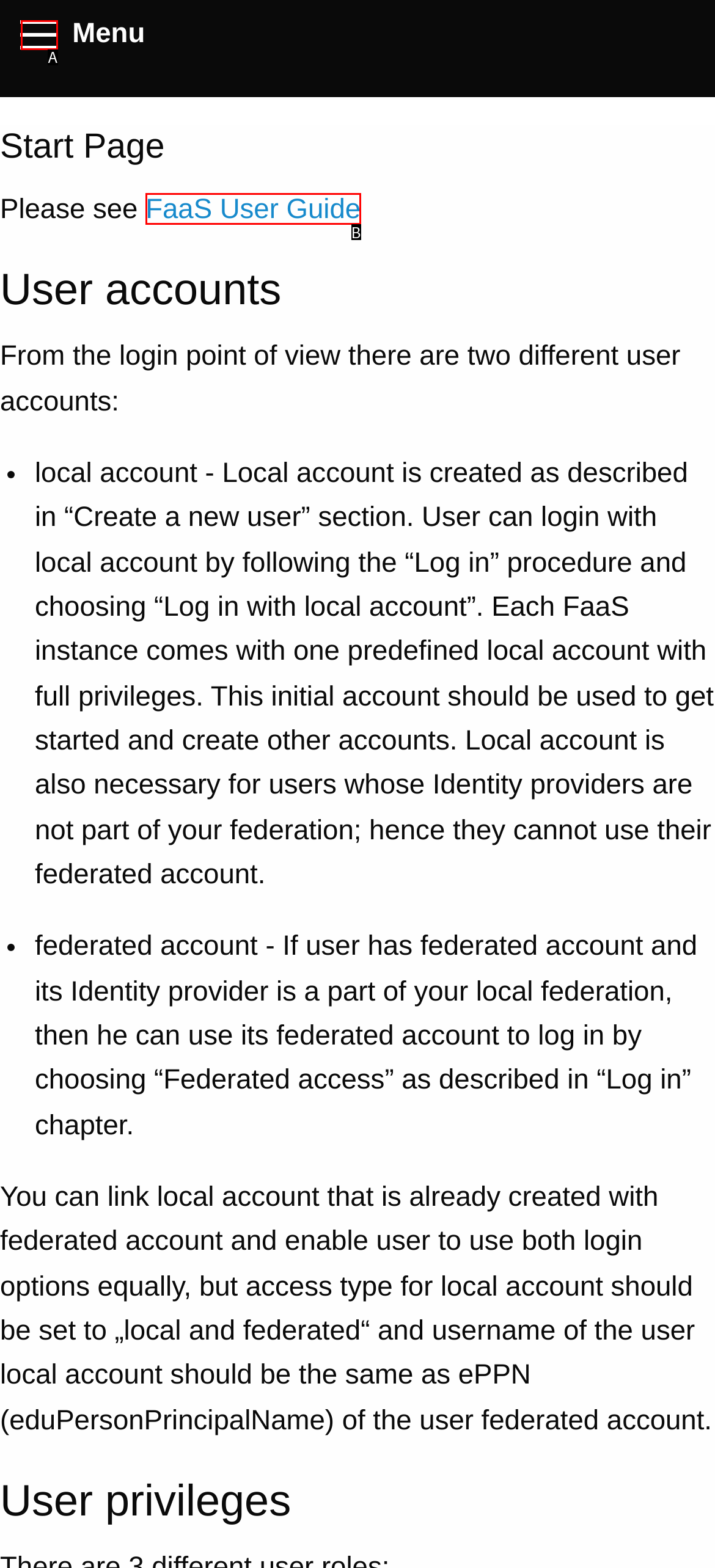From the description: FaaS User Guide, select the HTML element that fits best. Reply with the letter of the appropriate option.

B